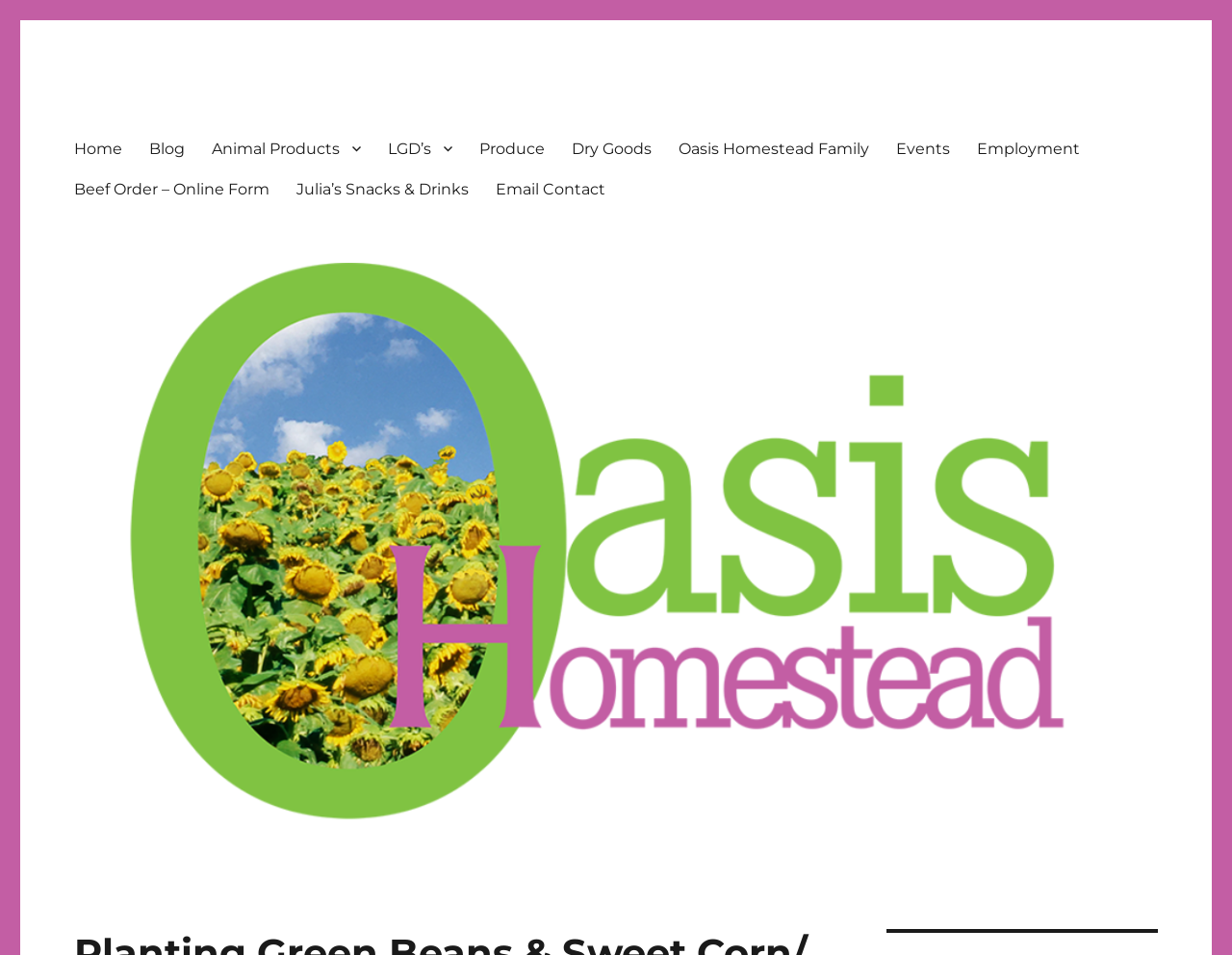Answer with a single word or phrase: 
What is the vertical position of the link 'Produce'?

Above the middle